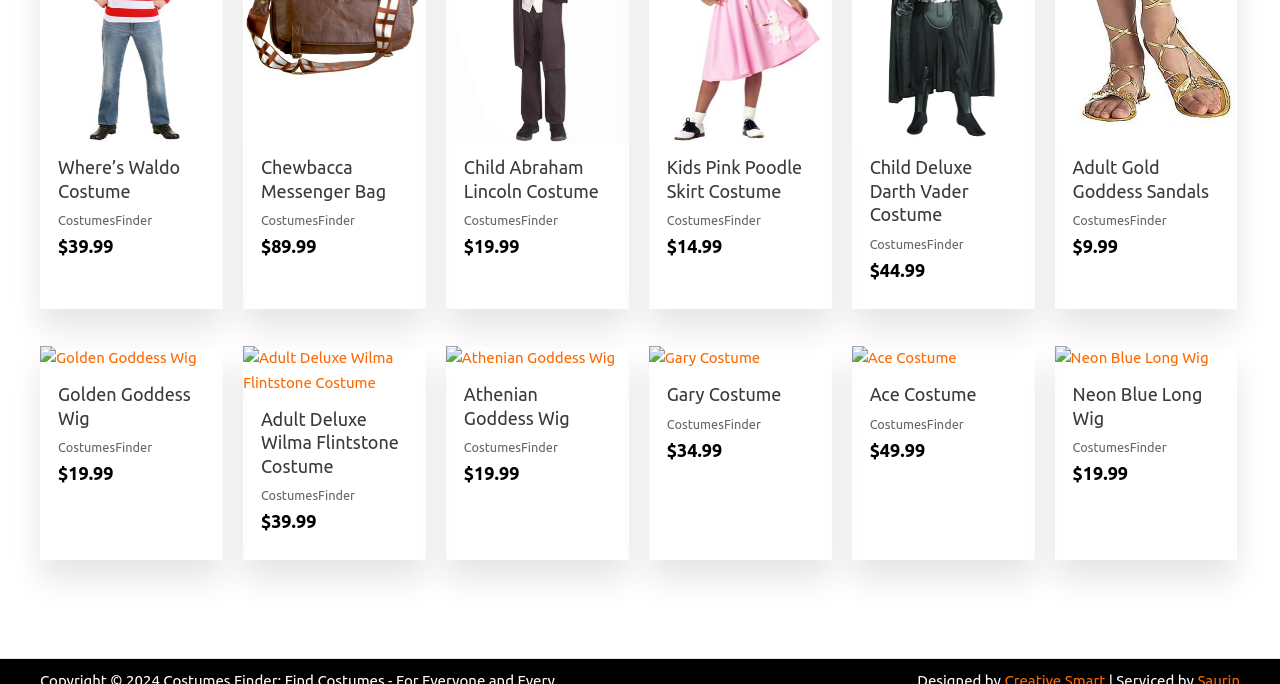Bounding box coordinates must be specified in the format (top-left x, top-left y, bottom-right x, bottom-right y). All values should be floating point numbers between 0 and 1. What are the bounding box coordinates of the UI element described as: Quick View

[0.507, 0.499, 0.65, 0.543]